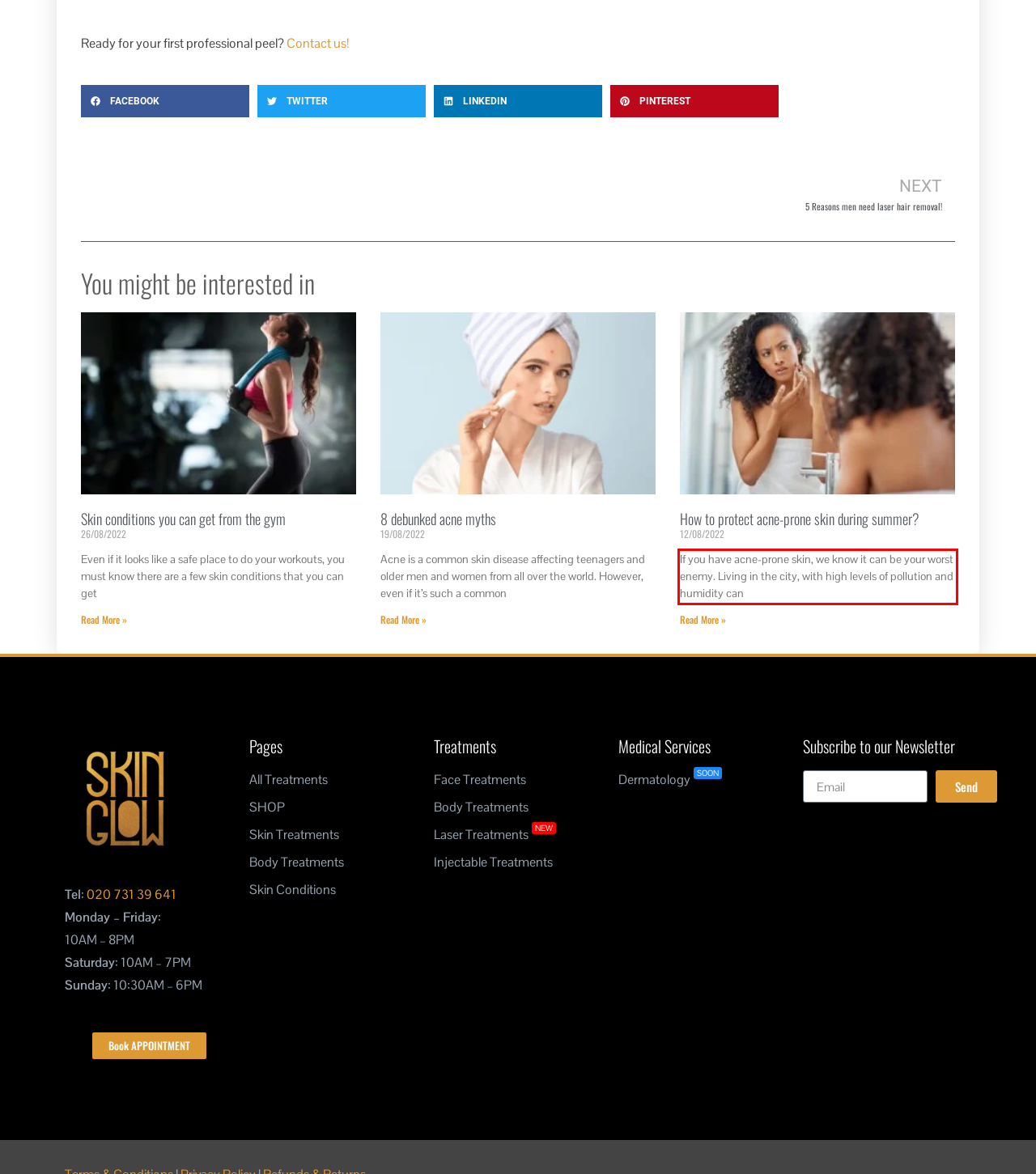Given a webpage screenshot with a red bounding box, perform OCR to read and deliver the text enclosed by the red bounding box.

If you have acne-prone skin, we know it can be your worst enemy. Living in the city, with high levels of pollution and humidity can